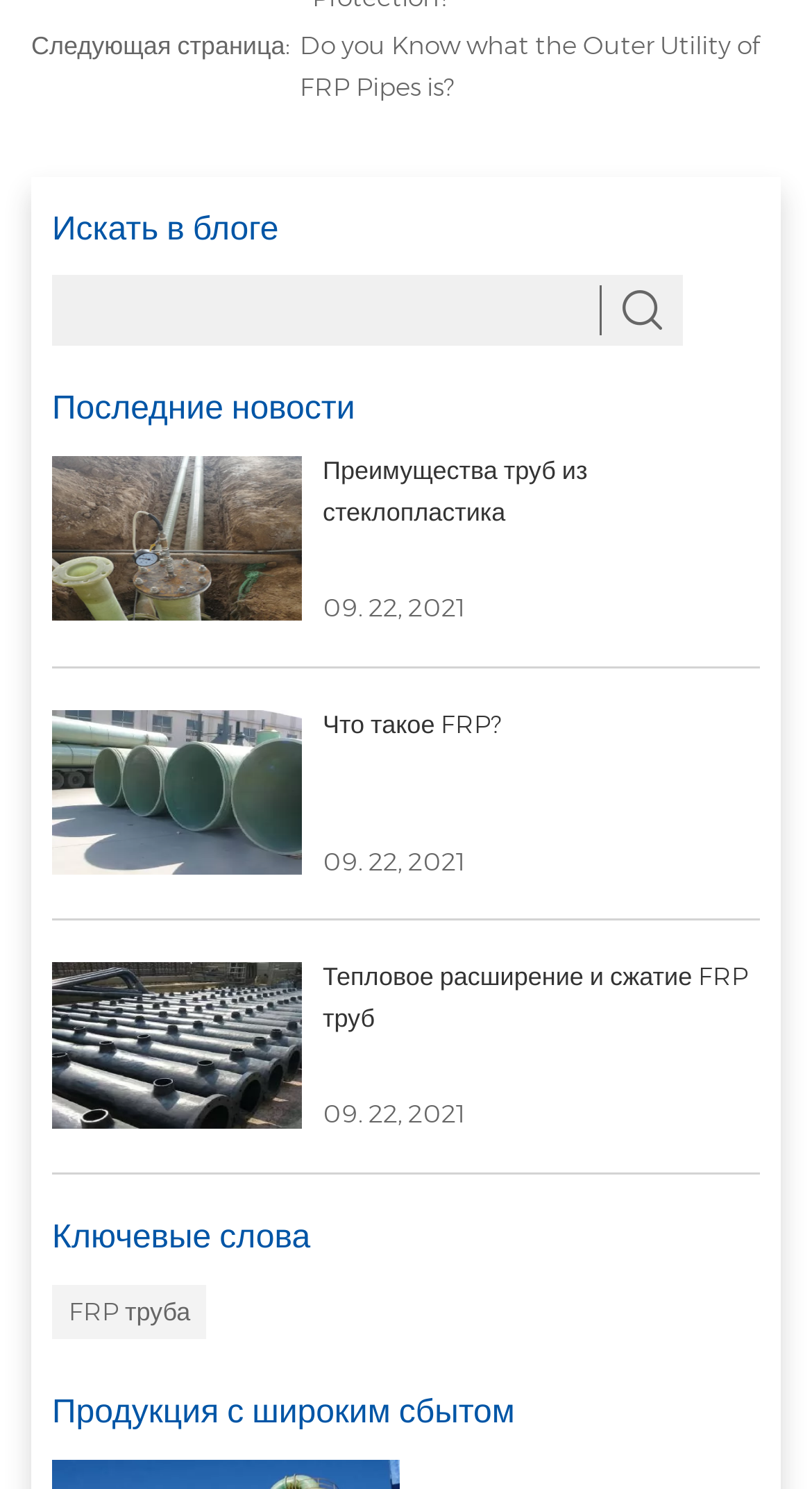Answer the question with a brief word or phrase:
What is the topic of the first link?

FRP Pipes